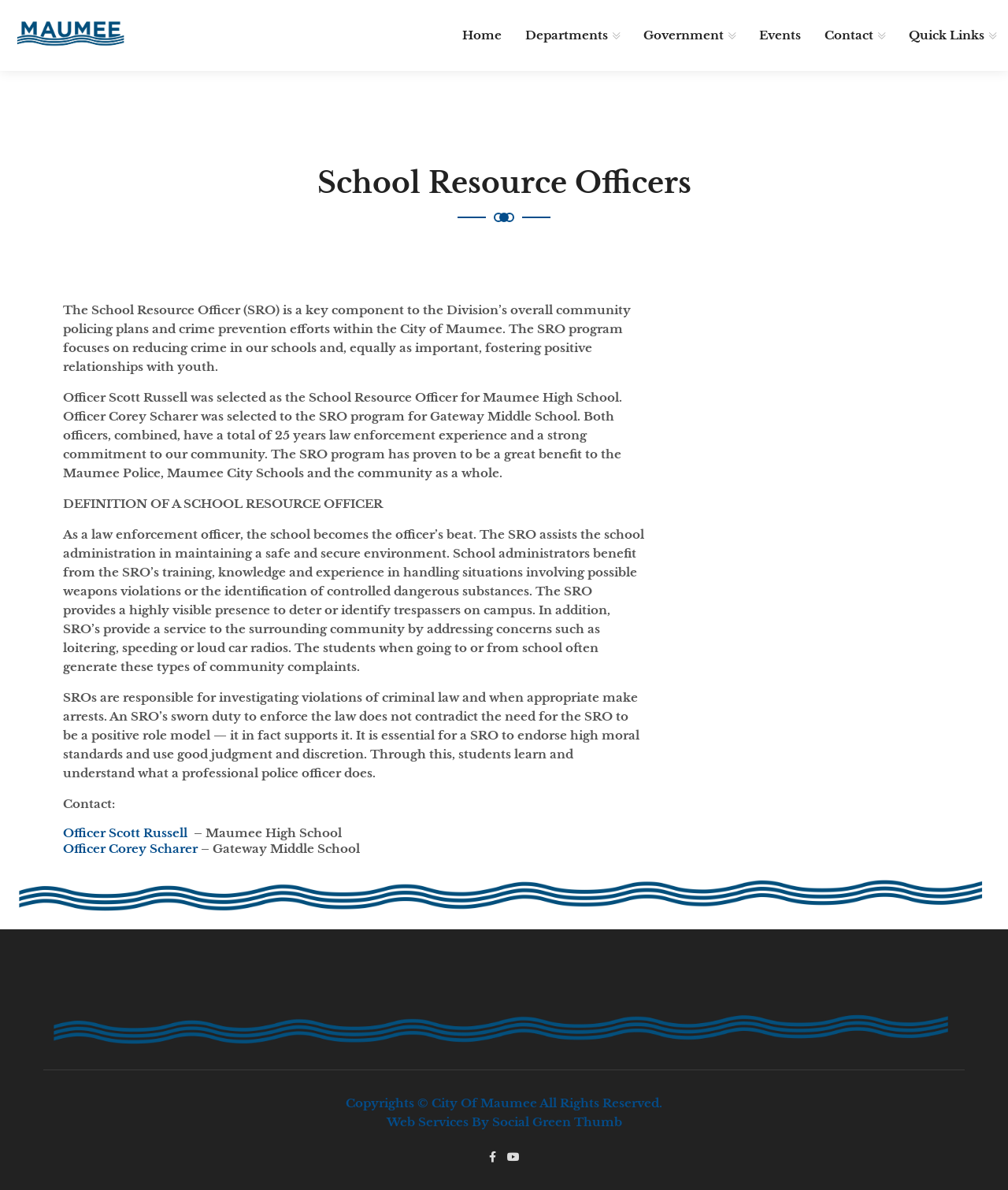Provide a short, one-word or phrase answer to the question below:
How many SROs are mentioned on the webpage?

2